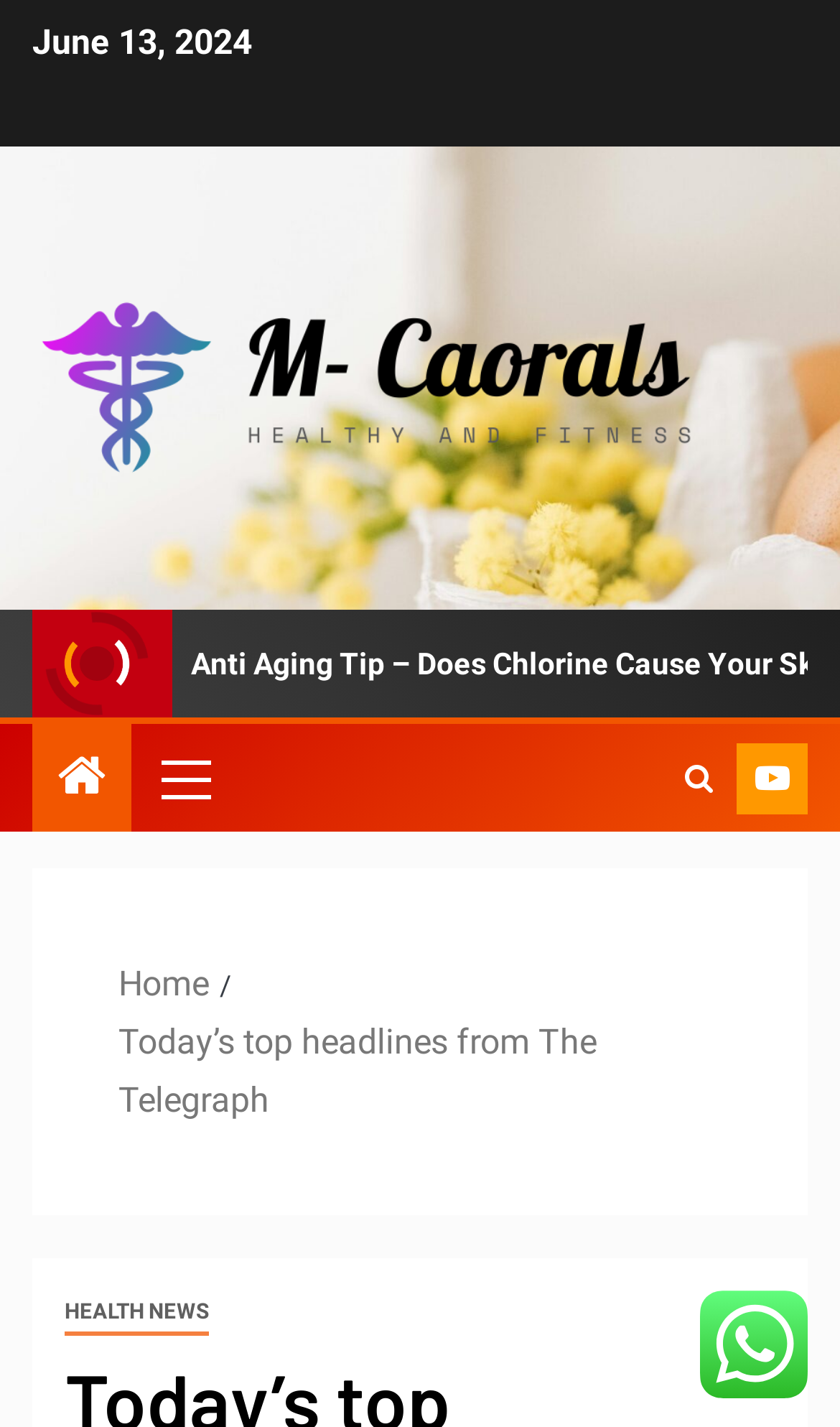Given the following UI element description: "Home", find the bounding box coordinates in the webpage screenshot.

[0.141, 0.675, 0.249, 0.703]